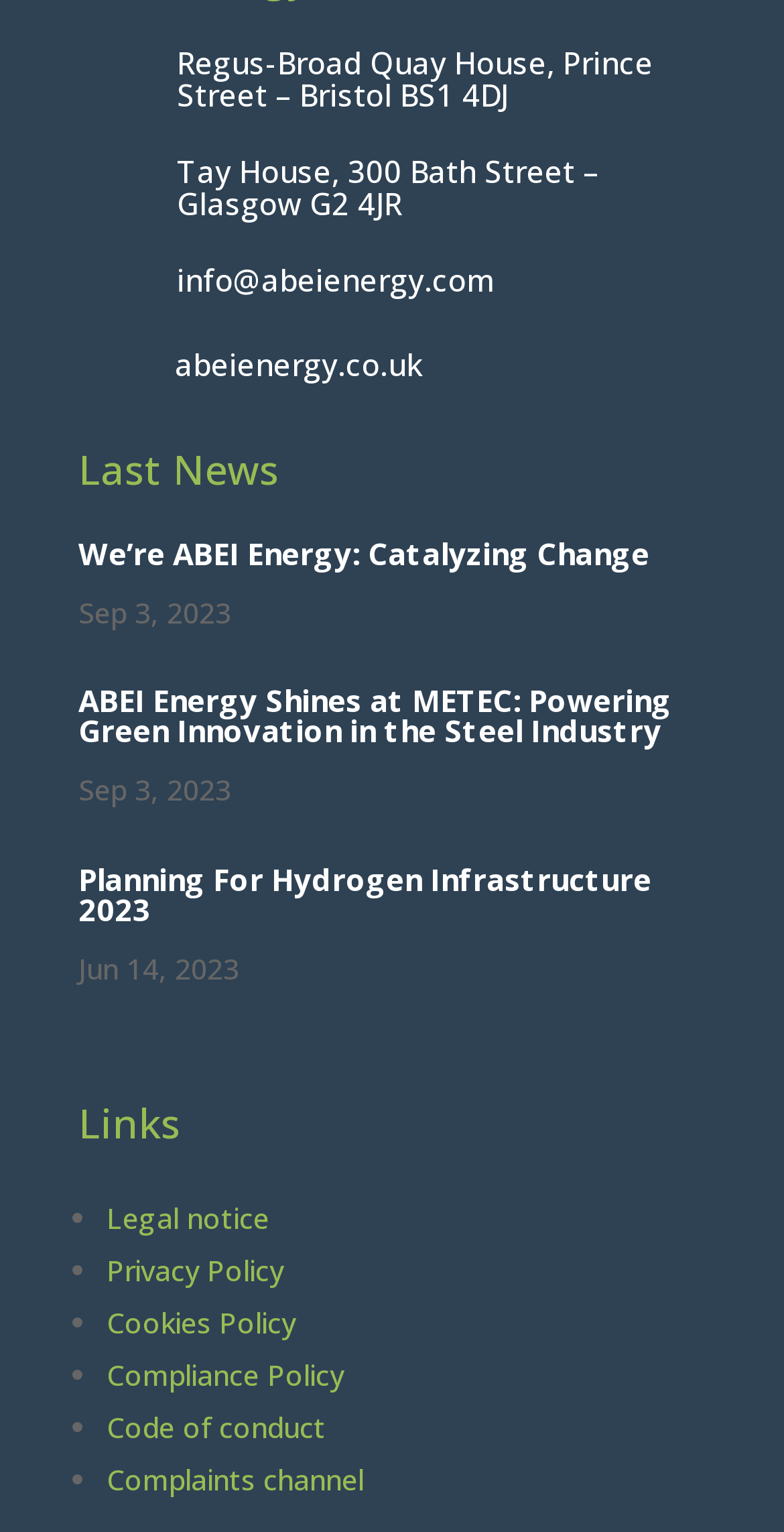Find the bounding box of the UI element described as: "Planning For Hydrogen Infrastructure 2023". The bounding box coordinates should be given as four float values between 0 and 1, i.e., [left, top, right, bottom].

[0.1, 0.561, 0.831, 0.607]